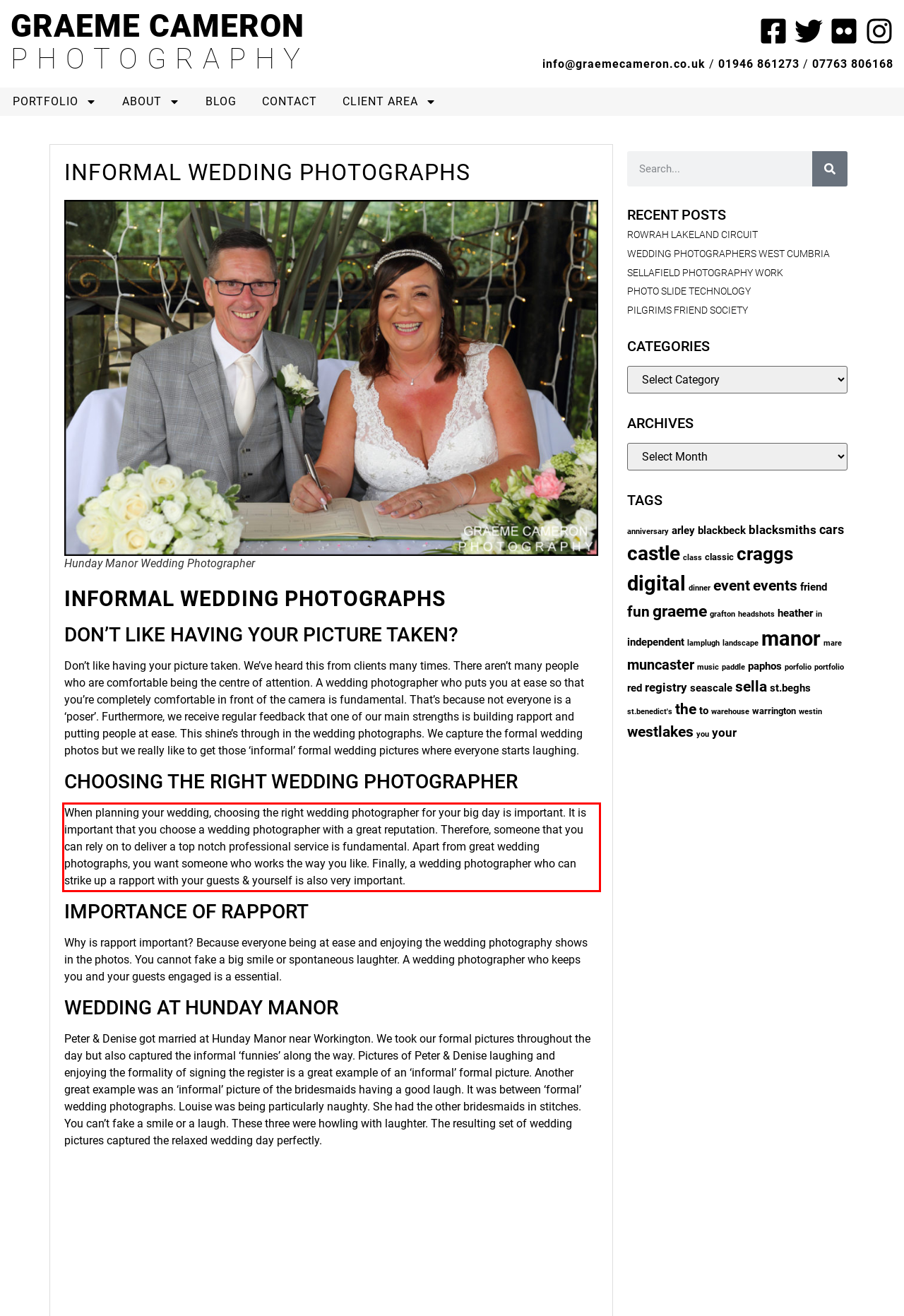Look at the screenshot of the webpage, locate the red rectangle bounding box, and generate the text content that it contains.

When planning your wedding, choosing the right wedding photographer for your big day is important. It is important that you choose a wedding photographer with a great reputation. Therefore, someone that you can rely on to deliver a top notch professional service is fundamental. Apart from great wedding photographs, you want someone who works the way you like. Finally, a wedding photographer who can strike up a rapport with your guests & yourself is also very important.